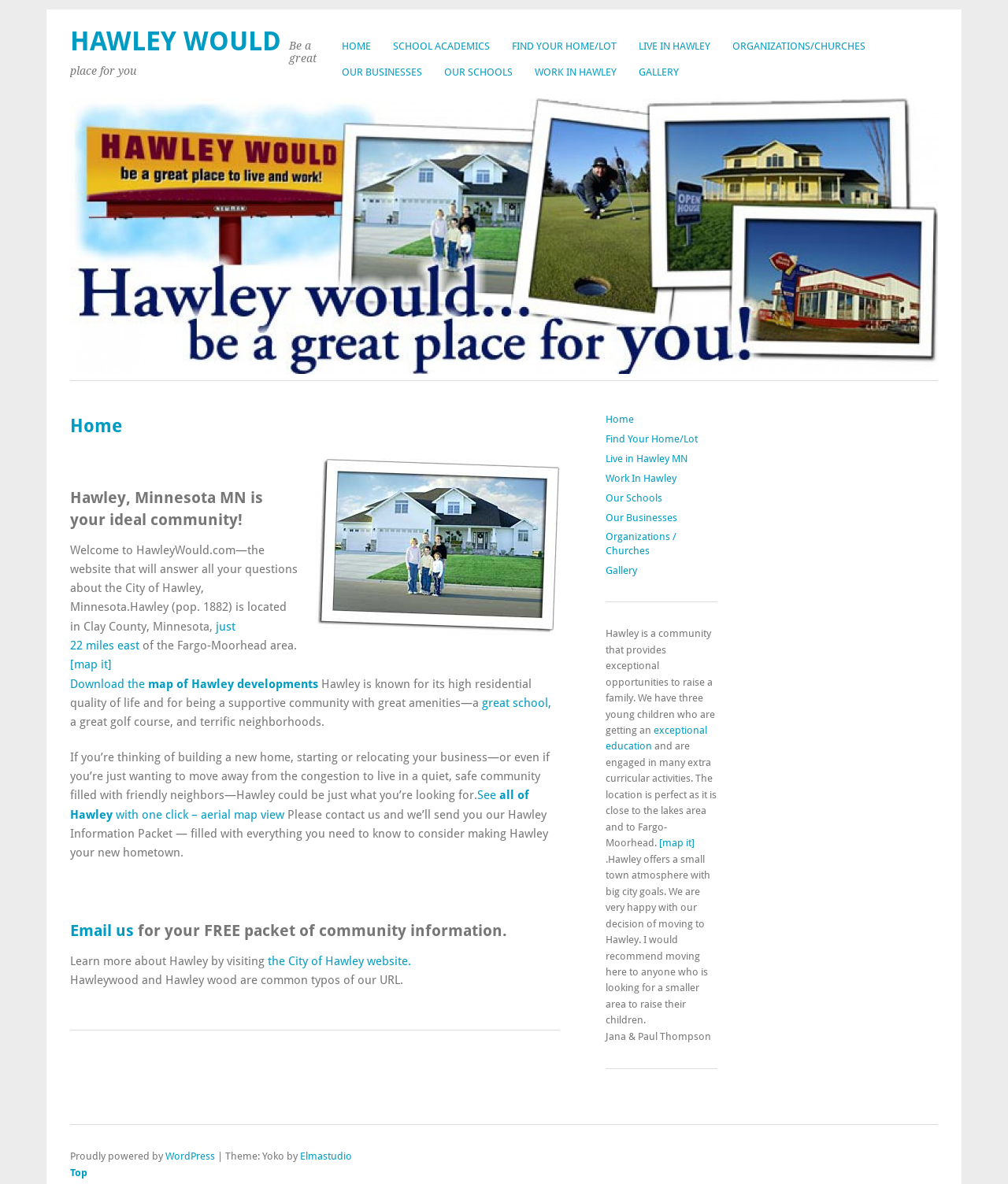Use a single word or phrase to answer the question: What is the population of Hawley?

1882